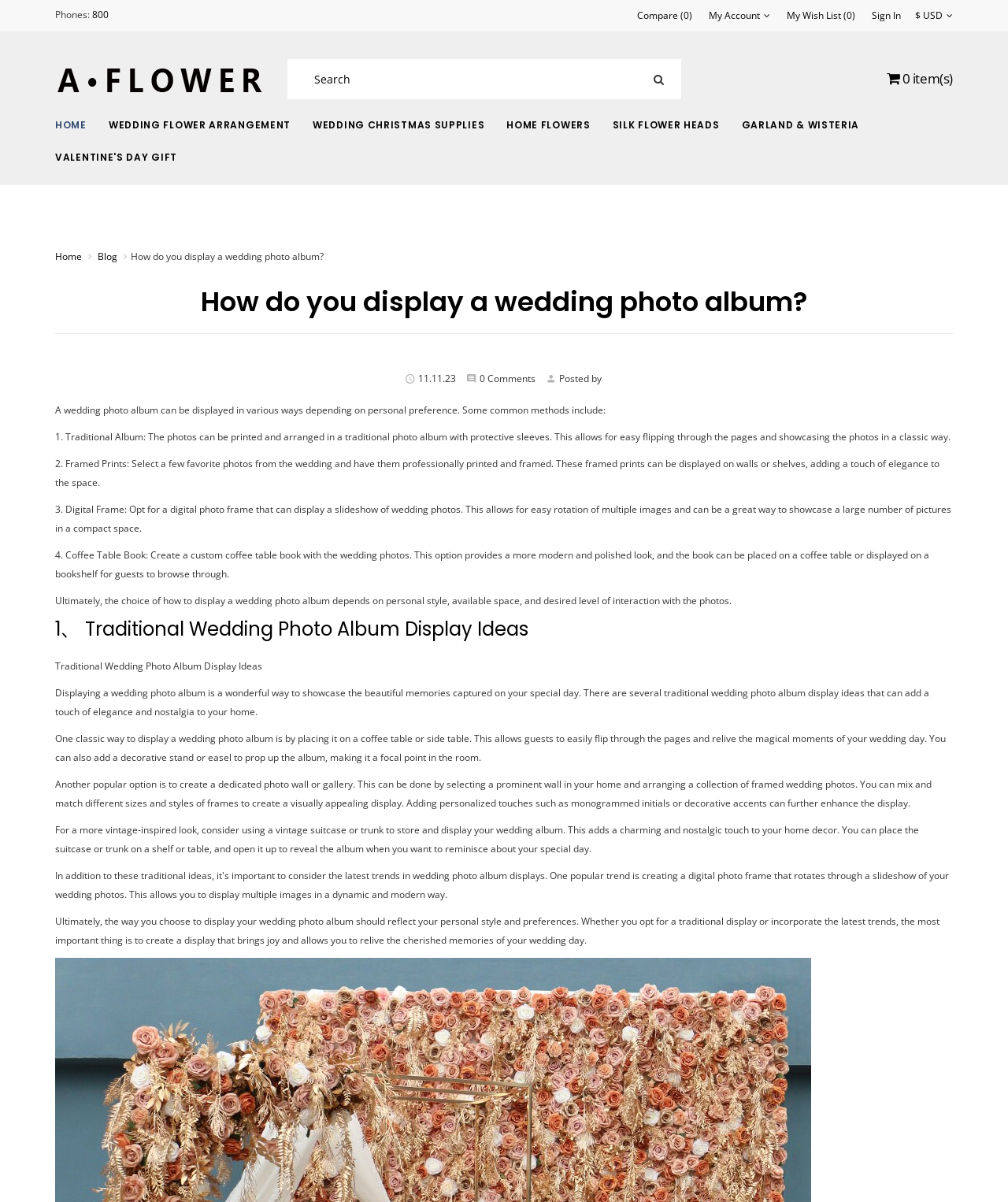Given the element description, predict the bounding box coordinates in the format (top-left x, top-left y, bottom-right x, bottom-right y). Make sure all values are between 0 and 1. Here is the element description: name="search" placeholder="Search"

[0.285, 0.049, 0.676, 0.083]